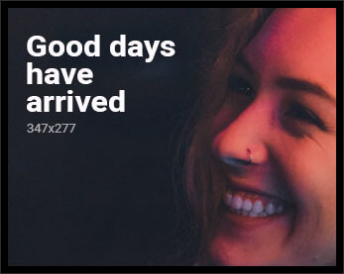Provide a brief response to the question below using one word or phrase:
What is the tone of the message conveyed by the image?

Positive